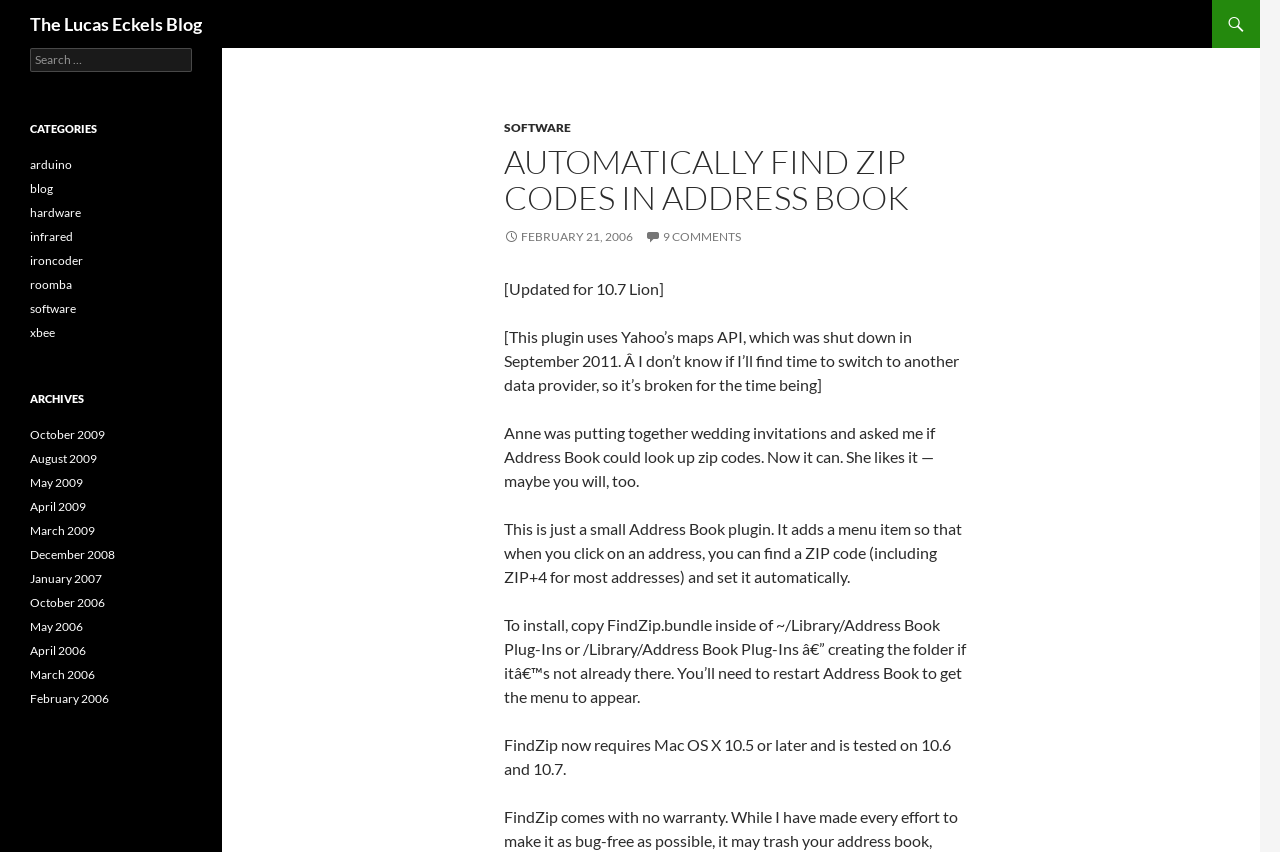Use one word or a short phrase to answer the question provided: 
What is the purpose of the FindZip plugin?

To find ZIP codes in Address Book